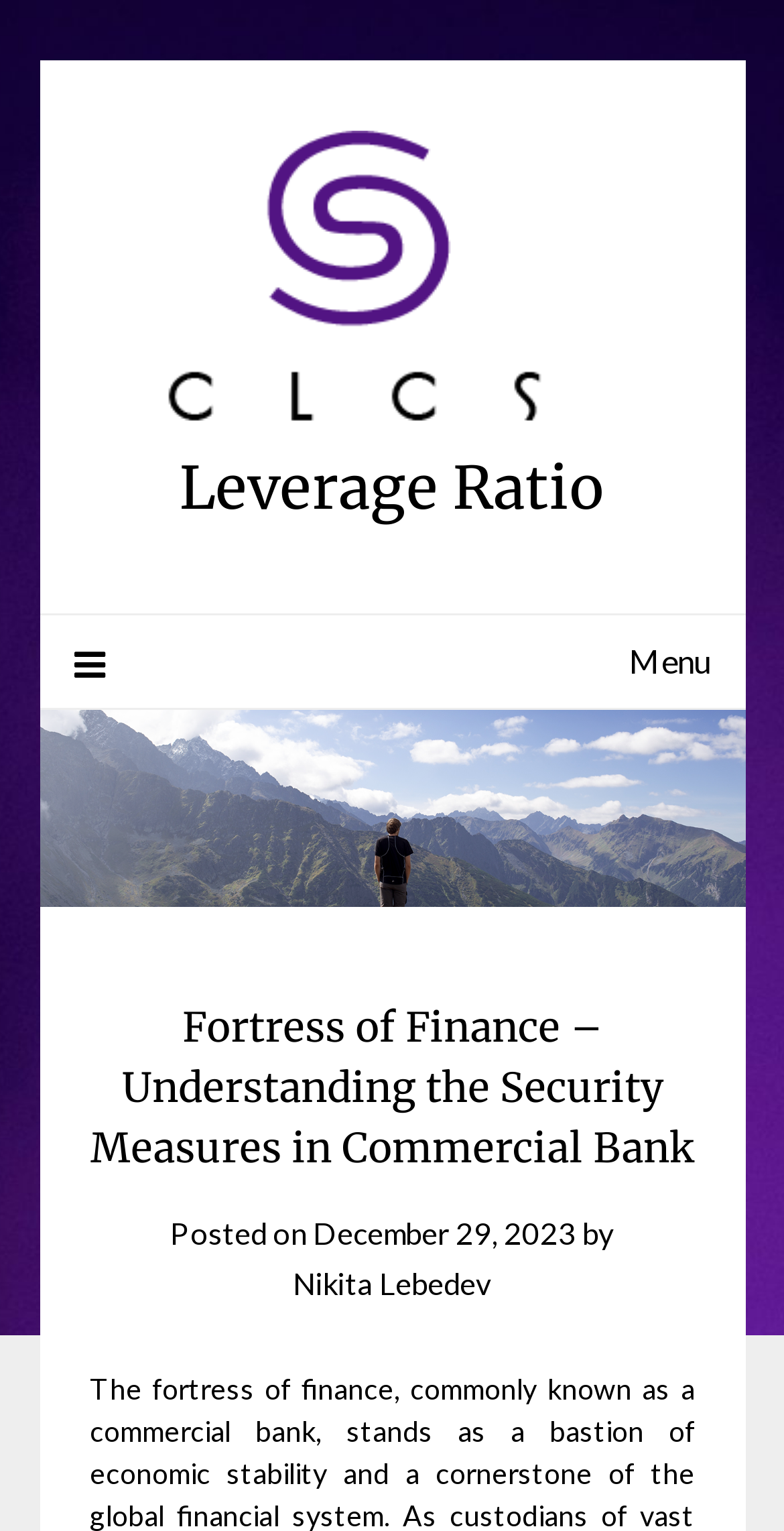What is the title or heading displayed on the webpage?

Fortress of Finance – Understanding the Security Measures in Commercial Bank